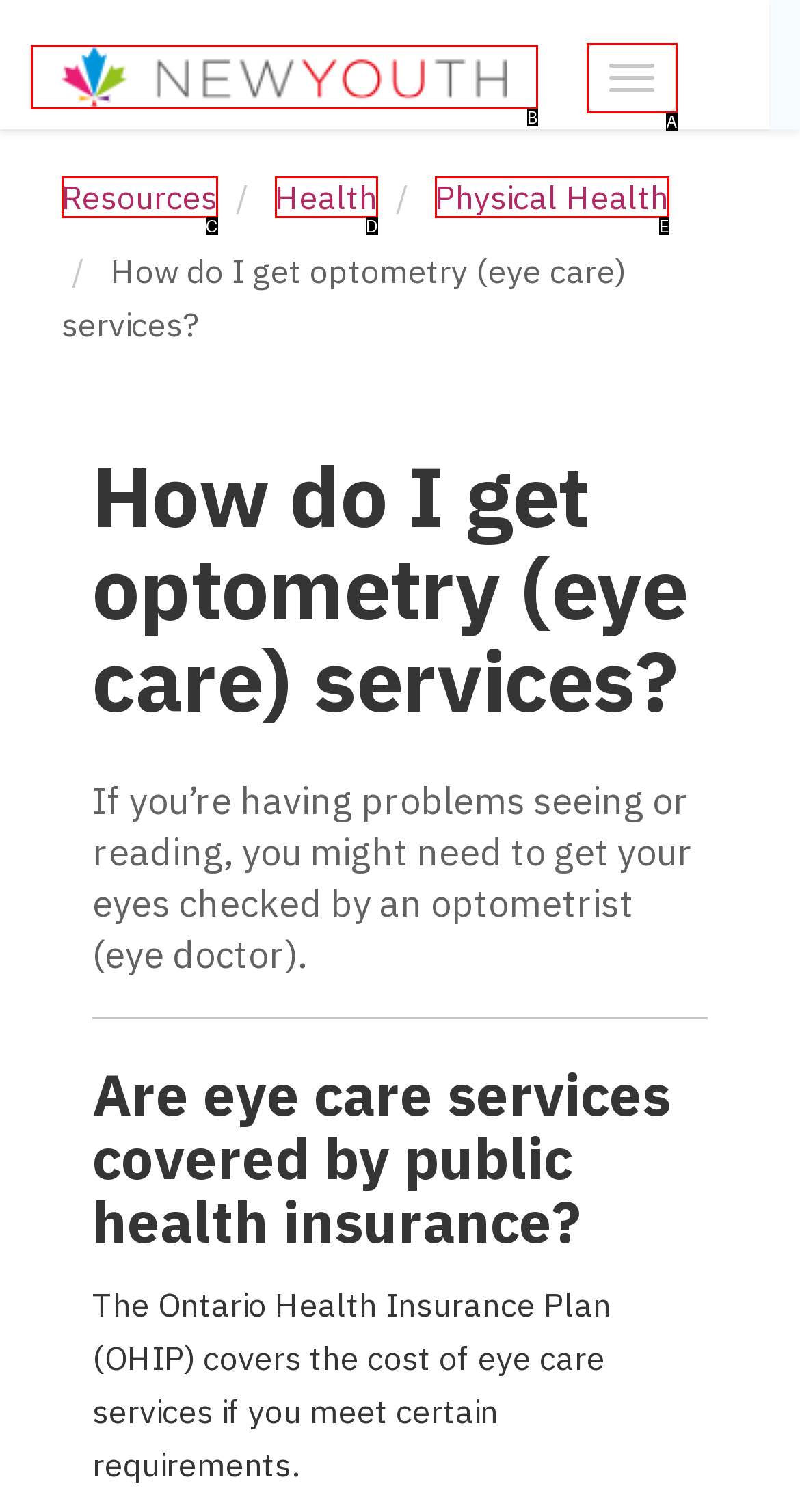Select the option that matches this description: Health
Answer by giving the letter of the chosen option.

D